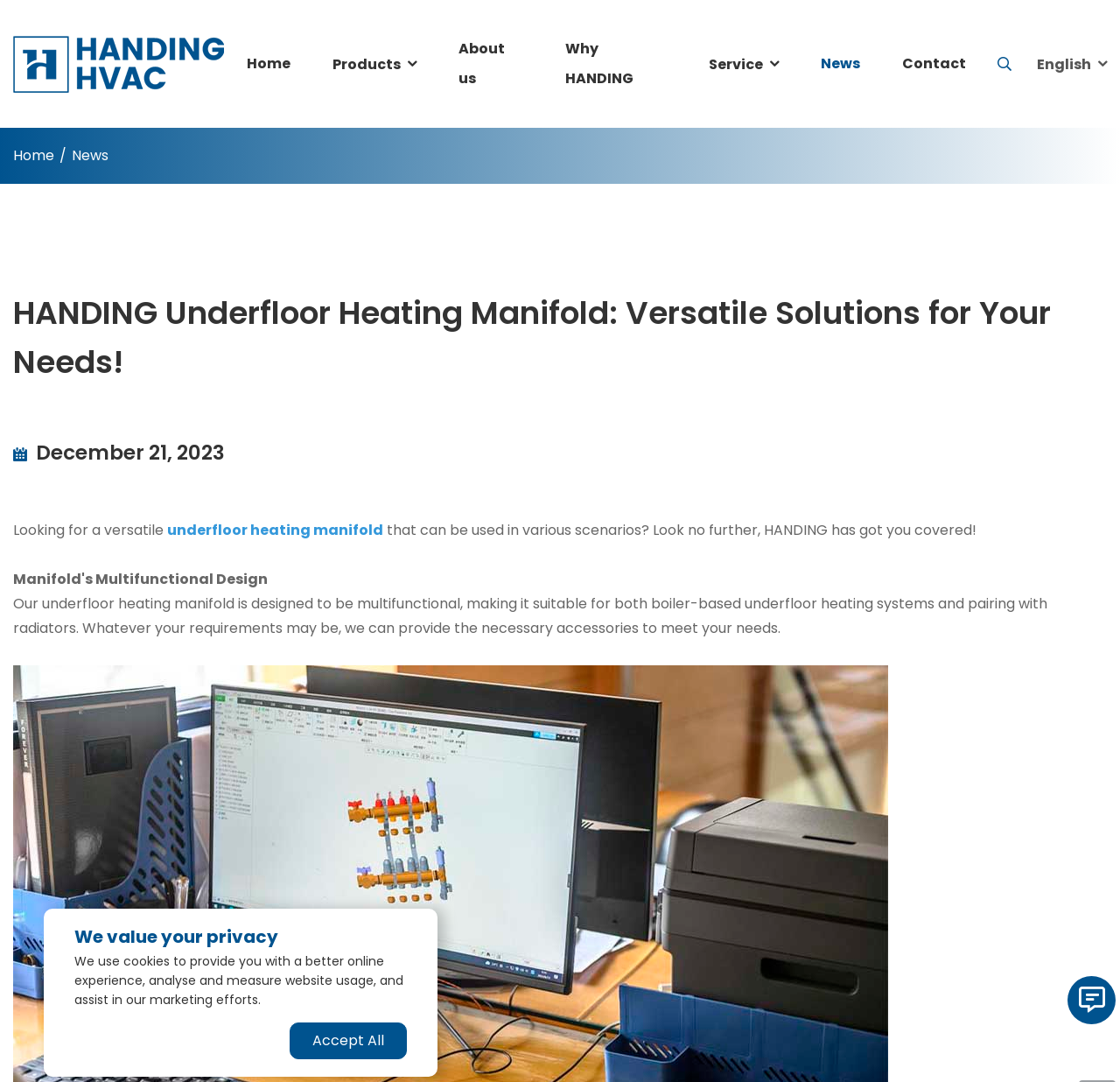What is the purpose of the underfloor heating manifold?
Using the details from the image, give an elaborate explanation to answer the question.

I read the StaticText element with a bounding box of [0.012, 0.549, 0.935, 0.59] which states that the underfloor heating manifold is designed to be multifunctional, making it suitable for both boiler-based underfloor heating systems and pairing with radiators.